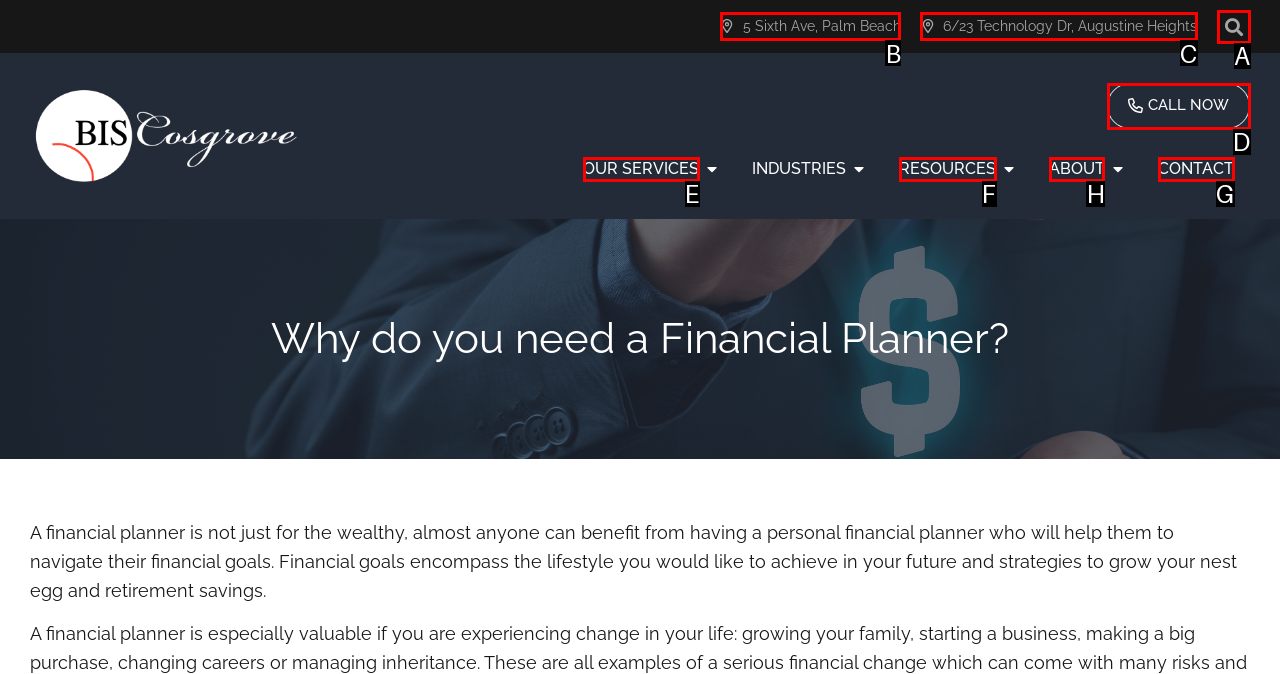Identify the letter of the correct UI element to fulfill the task: Navigate to ABOUT from the given options in the screenshot.

H